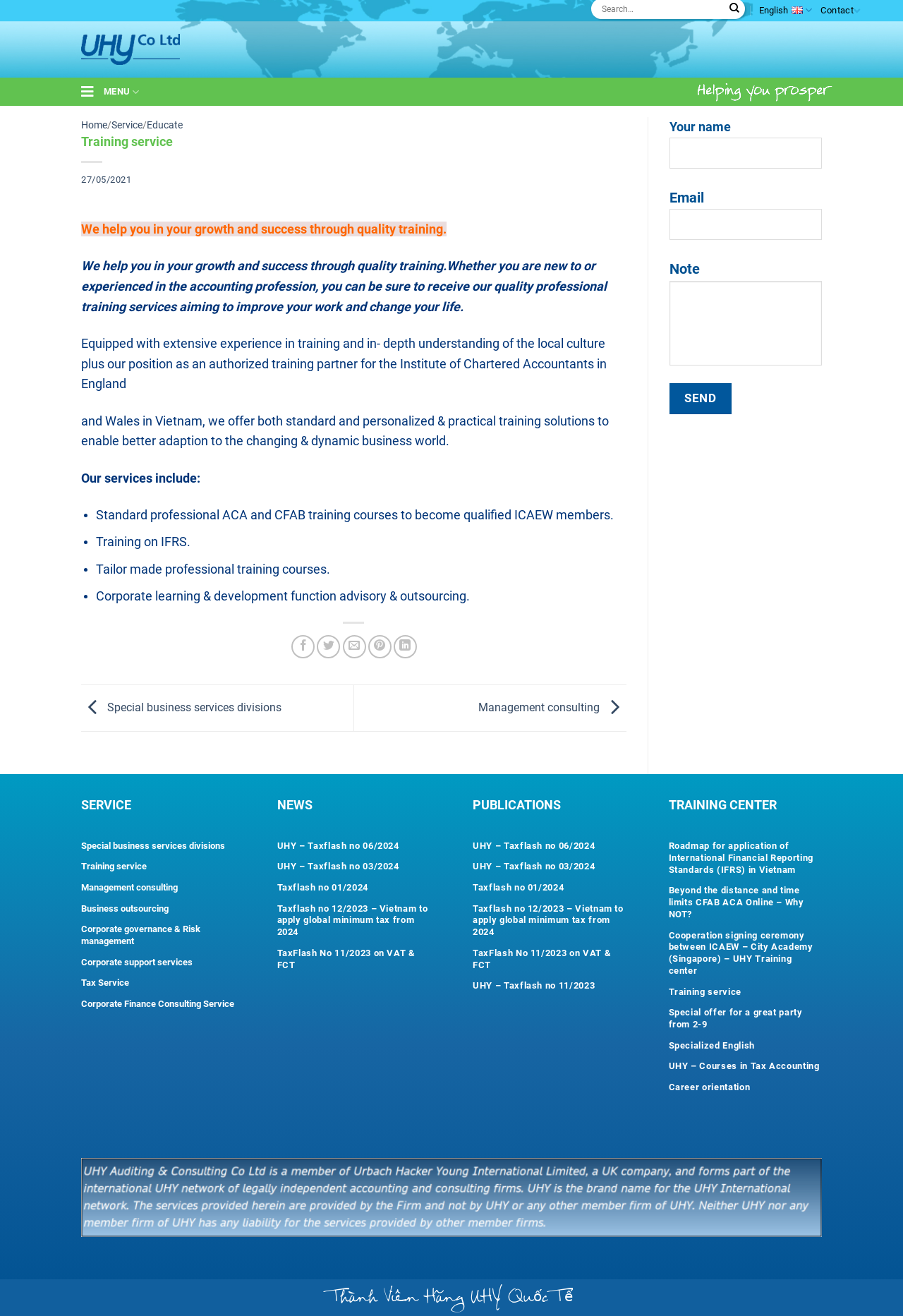Specify the bounding box coordinates for the region that must be clicked to perform the given instruction: "Send a message".

[0.741, 0.291, 0.811, 0.315]